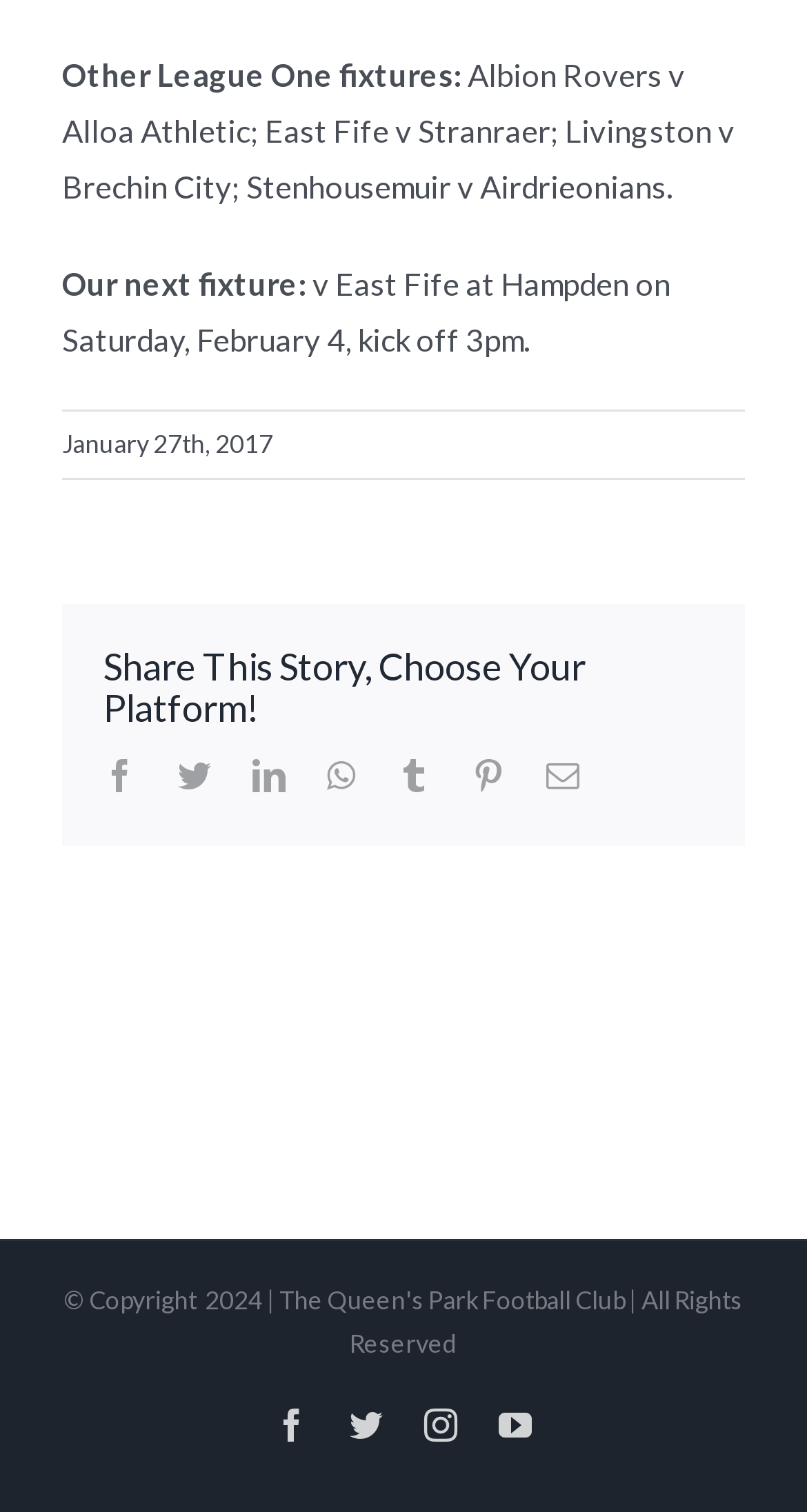Locate the bounding box coordinates of the area you need to click to fulfill this instruction: 'Share this story on LinkedIn'. The coordinates must be in the form of four float numbers ranging from 0 to 1: [left, top, right, bottom].

[0.313, 0.501, 0.354, 0.523]